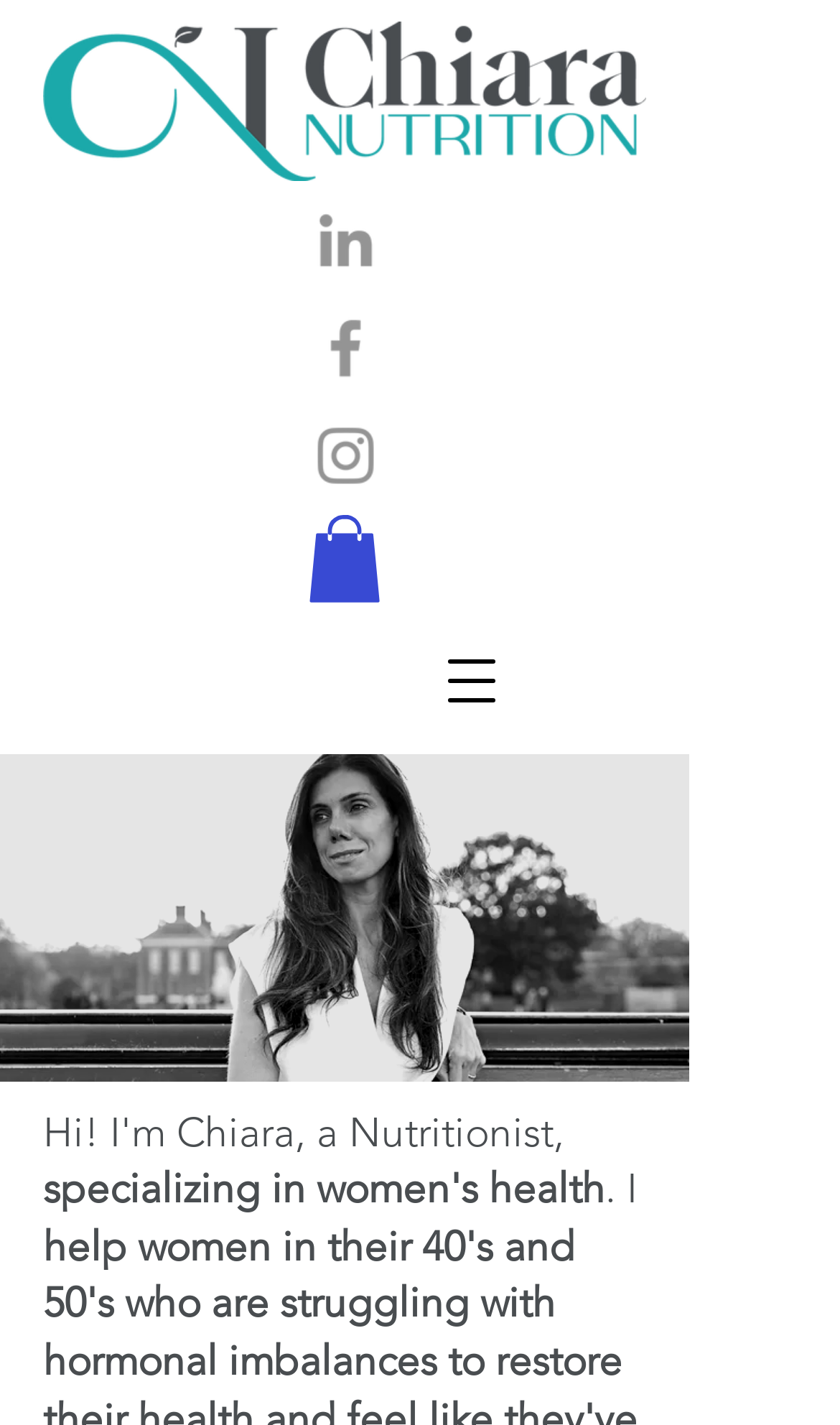How many social media links are there?
Refer to the image and provide a thorough answer to the question.

There are three social media links located in the social bar section, which are LinkedIn, Facebook, and Instagram. Each link has an image element associated with it.